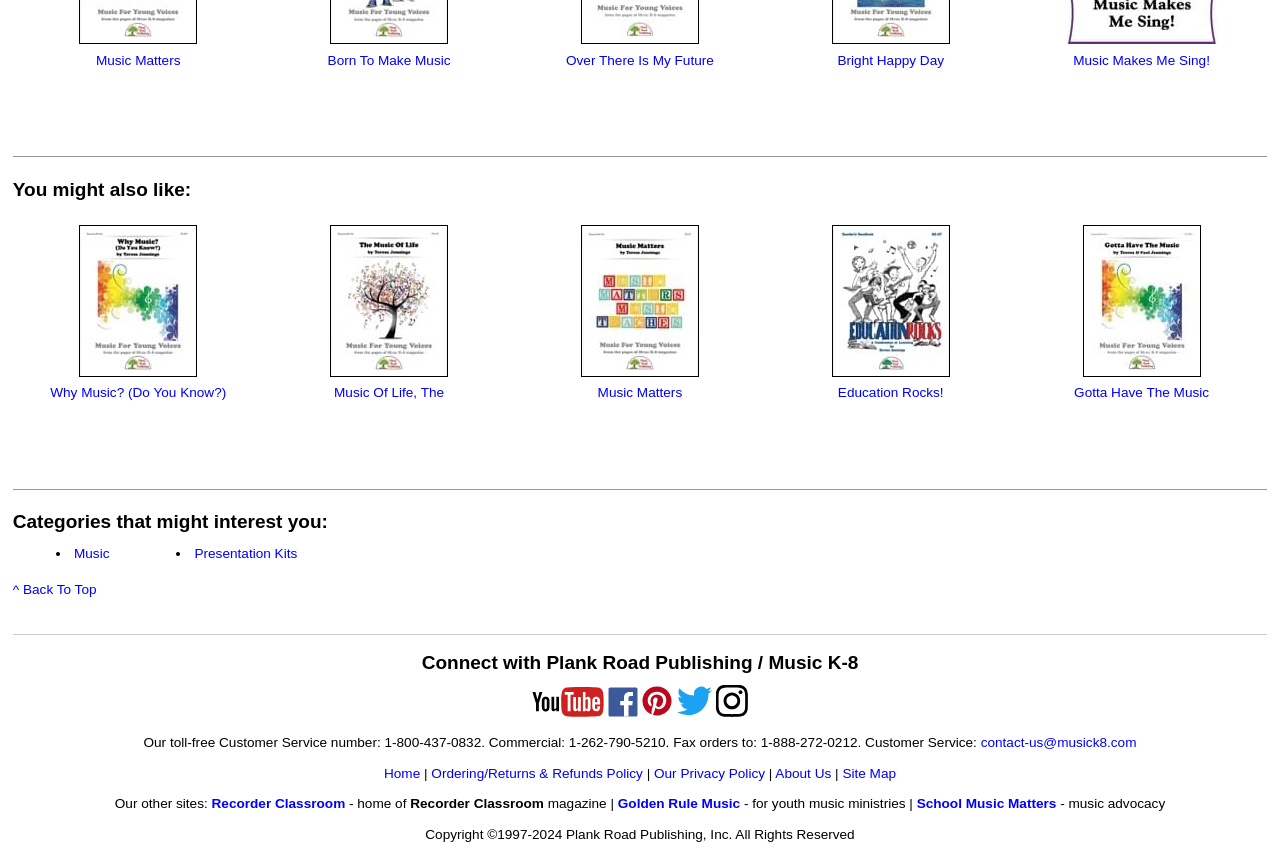Please find and report the bounding box coordinates of the element to click in order to perform the following action: "View 'Music' category". The coordinates should be expressed as four float numbers between 0 and 1, in the format [left, top, right, bottom].

[0.058, 0.633, 0.086, 0.65]